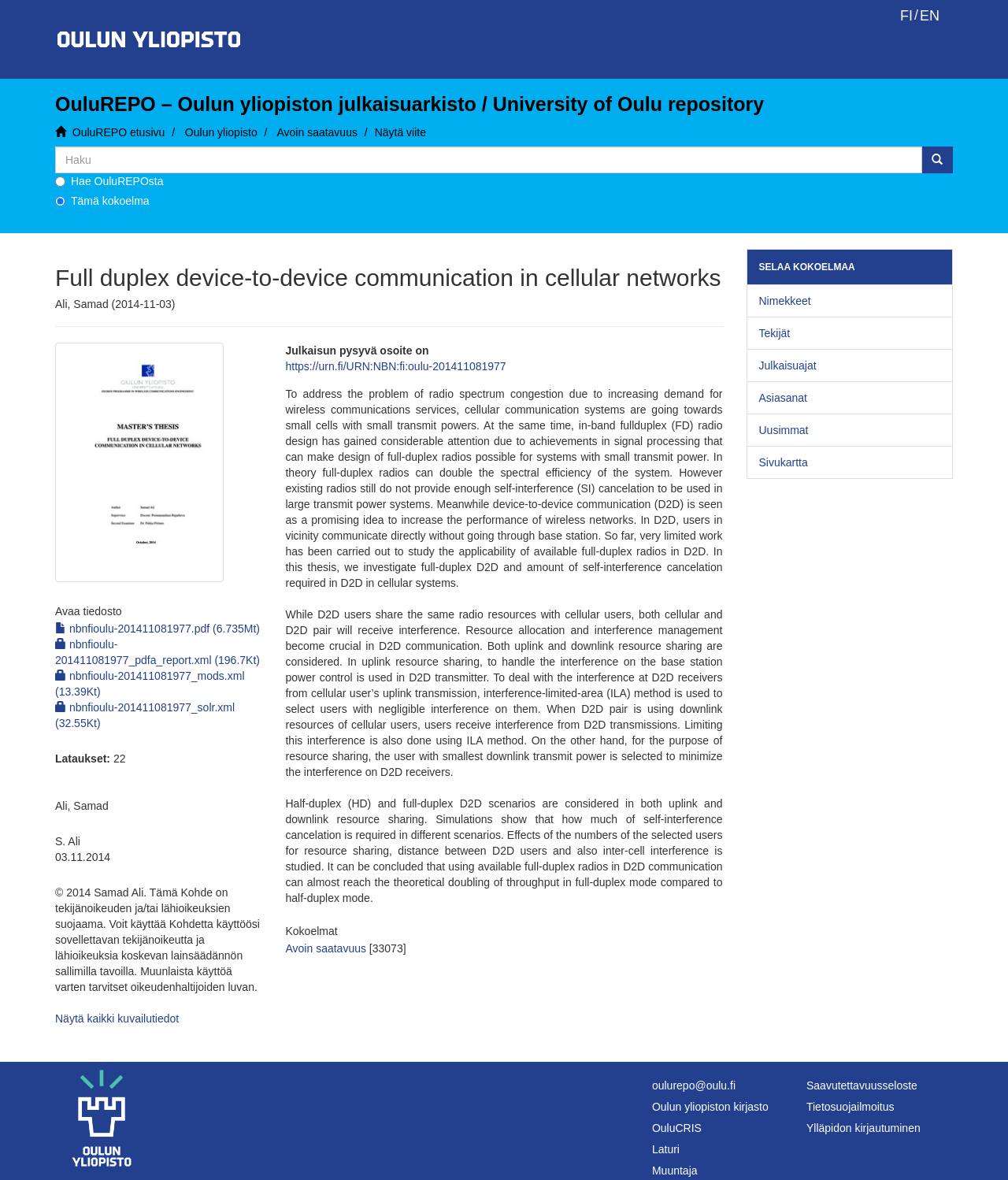Use the information in the screenshot to answer the question comprehensively: What is the file size of the PDF file?

The file size of the PDF file can be found in the link element with the text 'nbnfioulu-201411081977.pdf (6.735Mt)' which is located in the section with the heading 'Avaa tiedosto'.